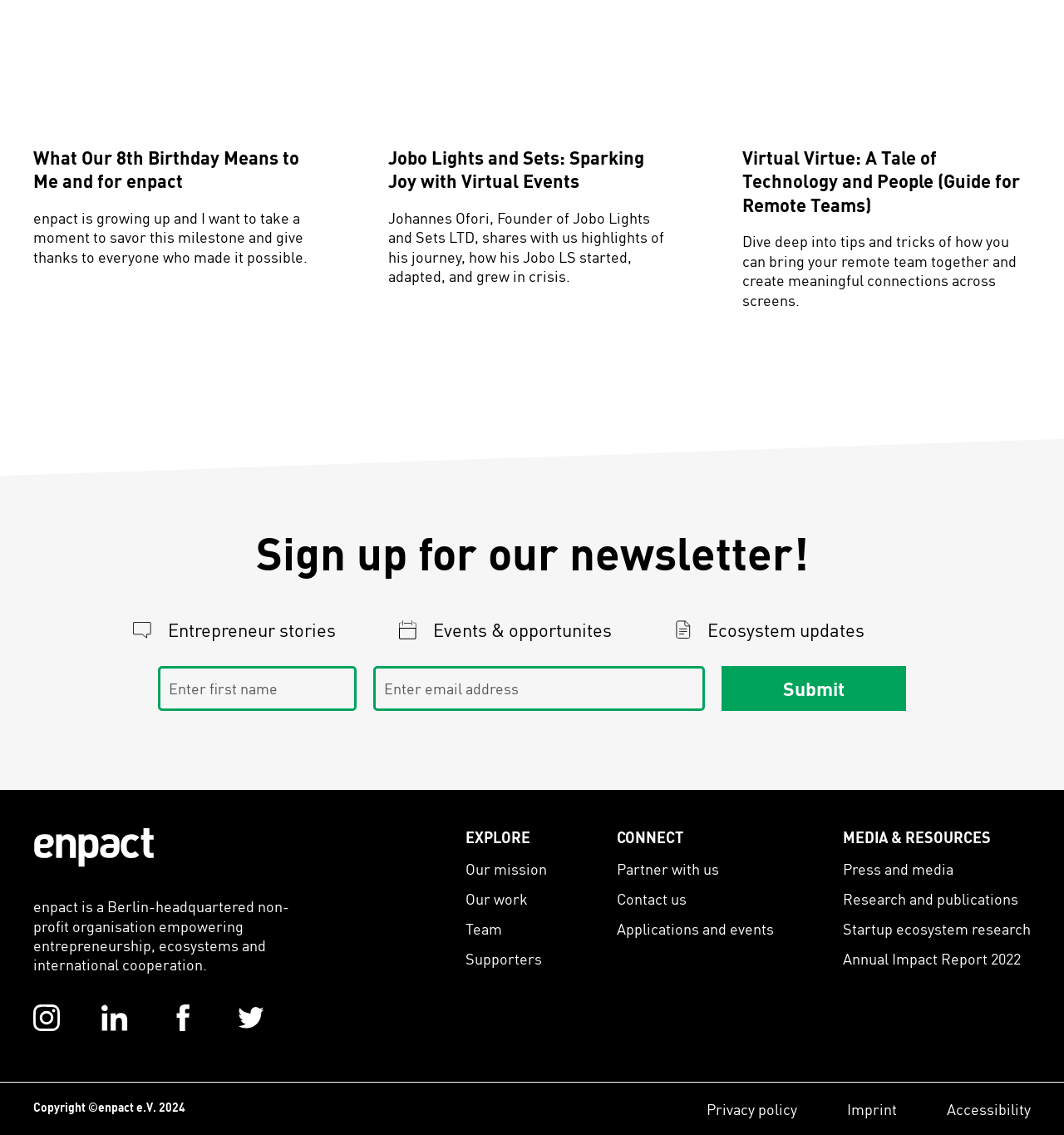Give a one-word or short phrase answer to the question: 
What is the button below the newsletter sign-up form for?

To submit